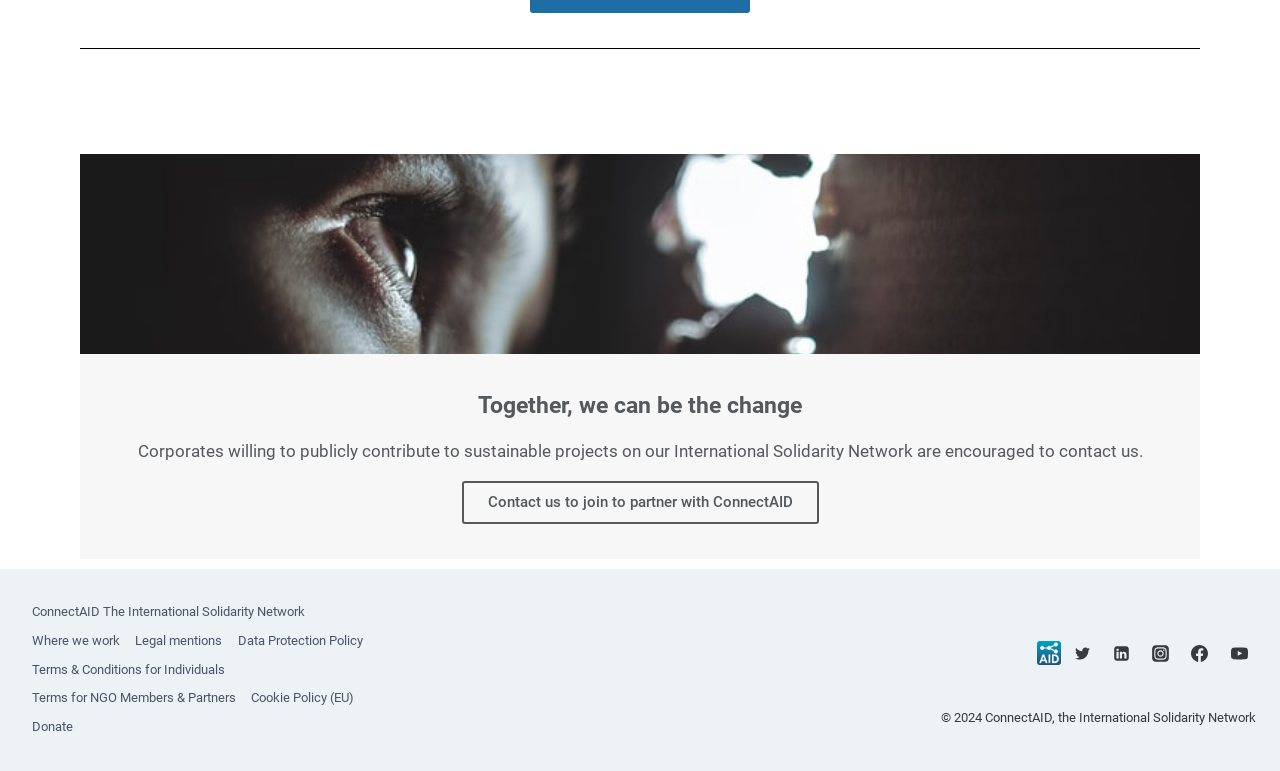From the screenshot, find the bounding box of the UI element matching this description: "New Movie". Supply the bounding box coordinates in the form [left, top, right, bottom], each a float between 0 and 1.

None